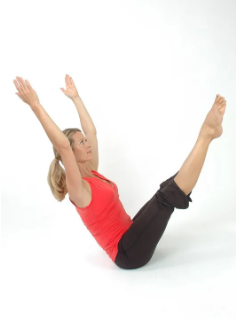Offer an in-depth caption that covers the entire scene depicted in the image.

In this image, a woman is demonstrating a fitness pose that emphasizes core strength and flexibility. She is seated on the floor, legs extended upwards at an angle, and her arms are reaching towards the ceiling, aligning with her body. Dressed in a vibrant red top and dark yoga pants, she exudes confidence and poise. The background is bright and minimalistic, enhancing the focus on her posture and the exercise. This pose is commonly associated with yoga and pilates practices, highlighting the benefits of balance and body control.